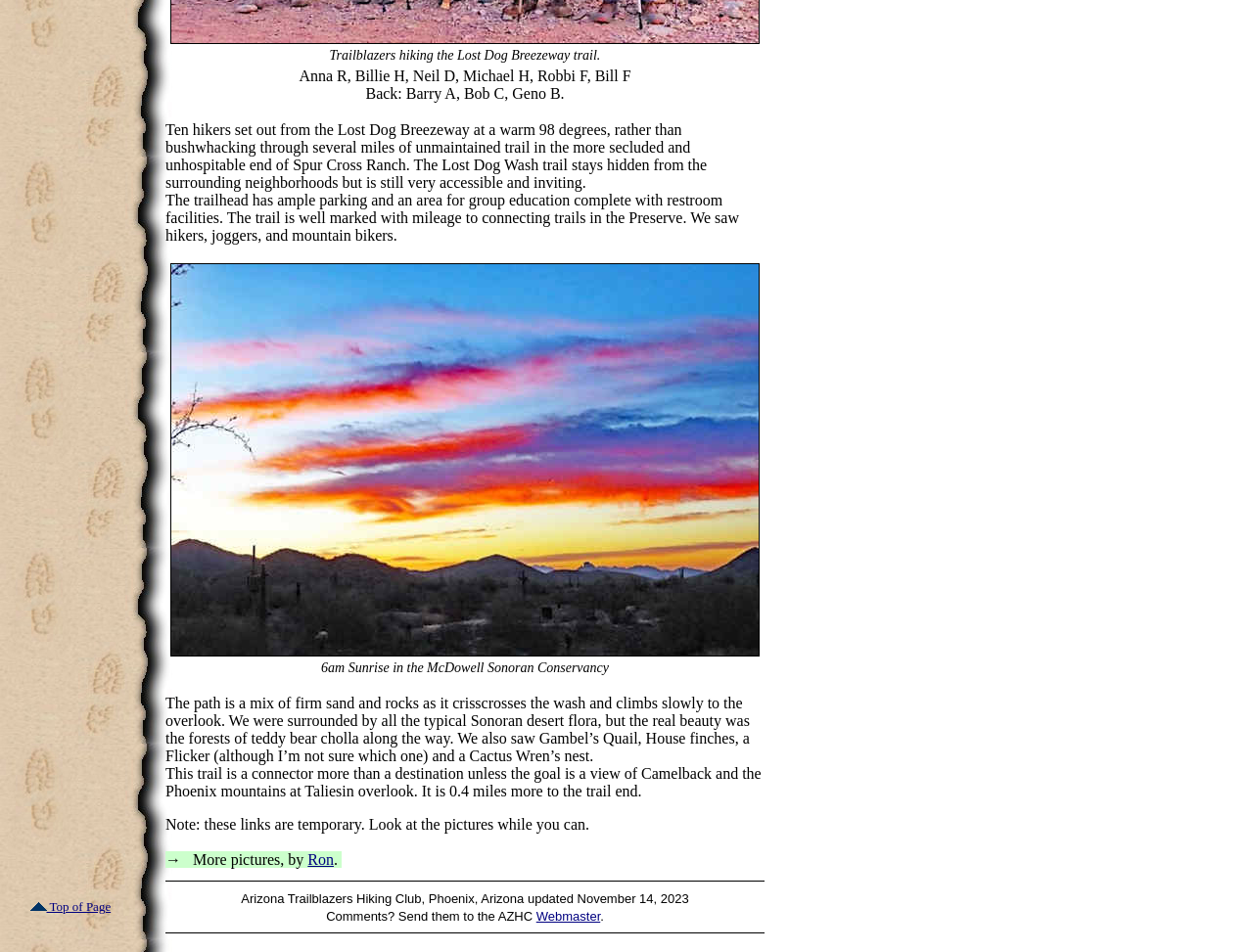Given the description of a UI element: "How I Built This Site", identify the bounding box coordinates of the matching element in the webpage screenshot.

None